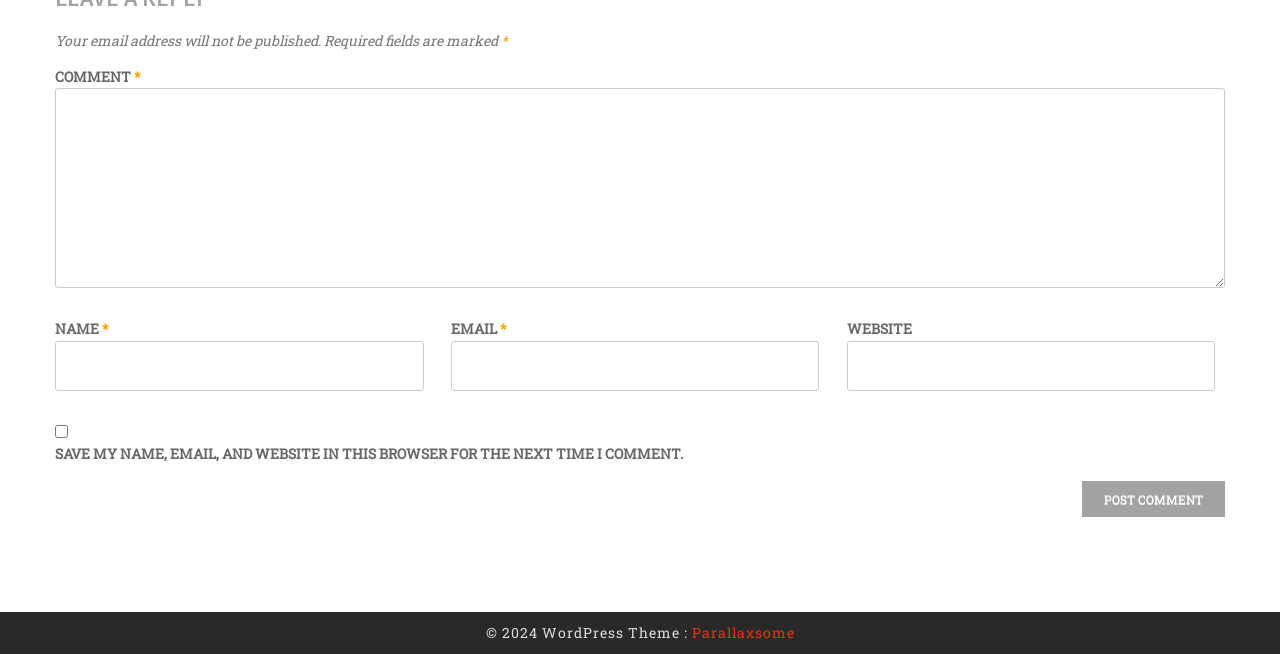Extract the bounding box coordinates of the UI element described by: "parent_node: WEBSITE name="url"". The coordinates should include four float numbers ranging from 0 to 1, e.g., [left, top, right, bottom].

[0.662, 0.521, 0.95, 0.598]